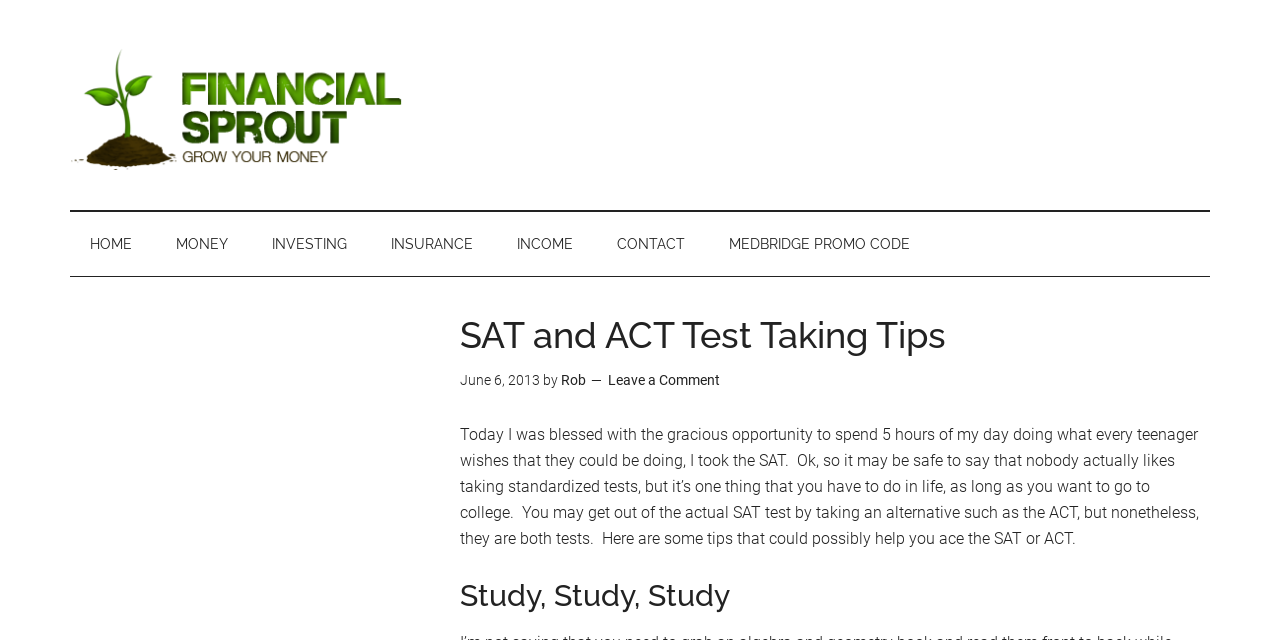Can you provide the bounding box coordinates for the element that should be clicked to implement the instruction: "Click on the 'MEDBRIDGE PROMO CODE' link"?

[0.554, 0.331, 0.727, 0.431]